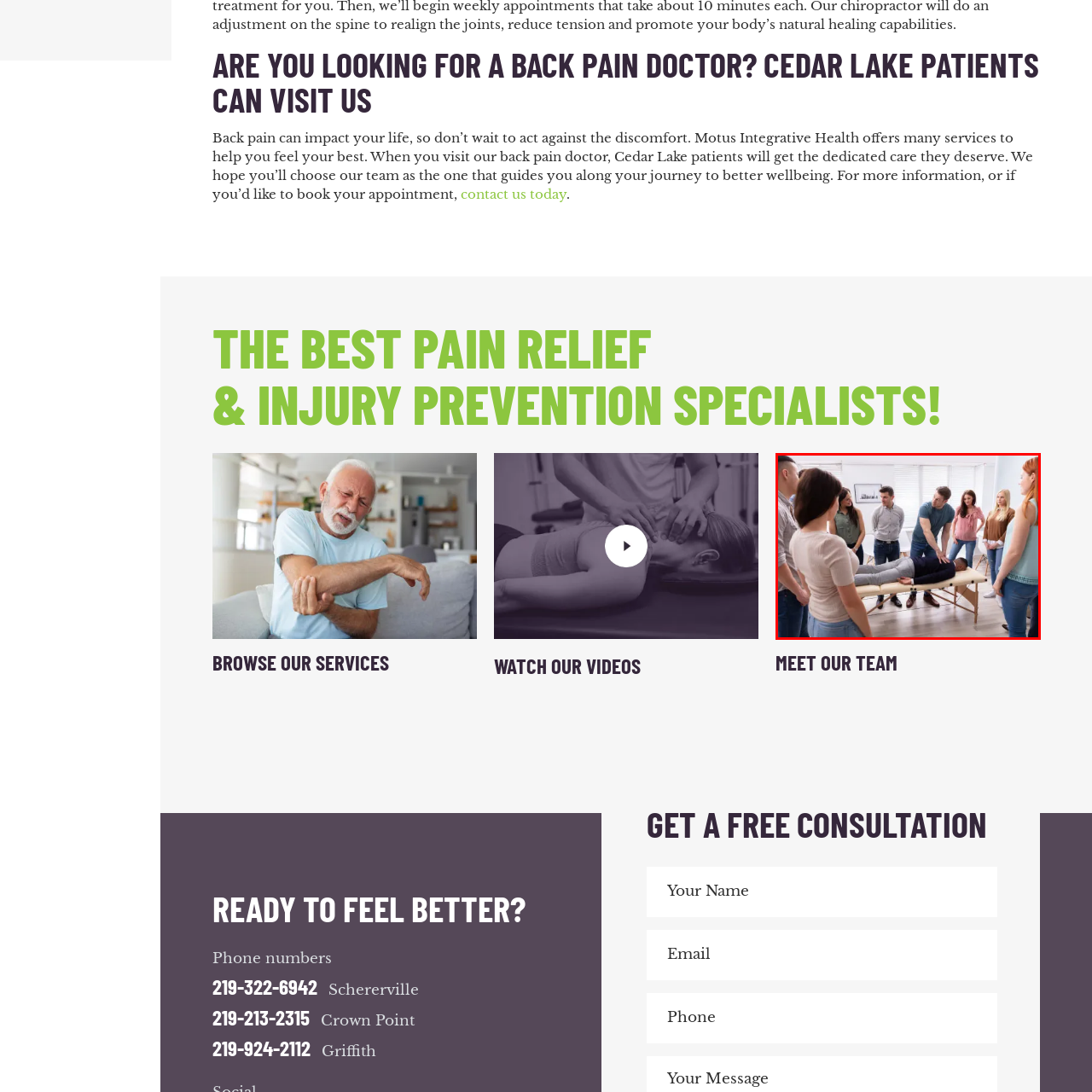What is the focus of the practitioner's technique?
Look at the image section surrounded by the red bounding box and provide a concise answer in one word or phrase.

Back of the patient